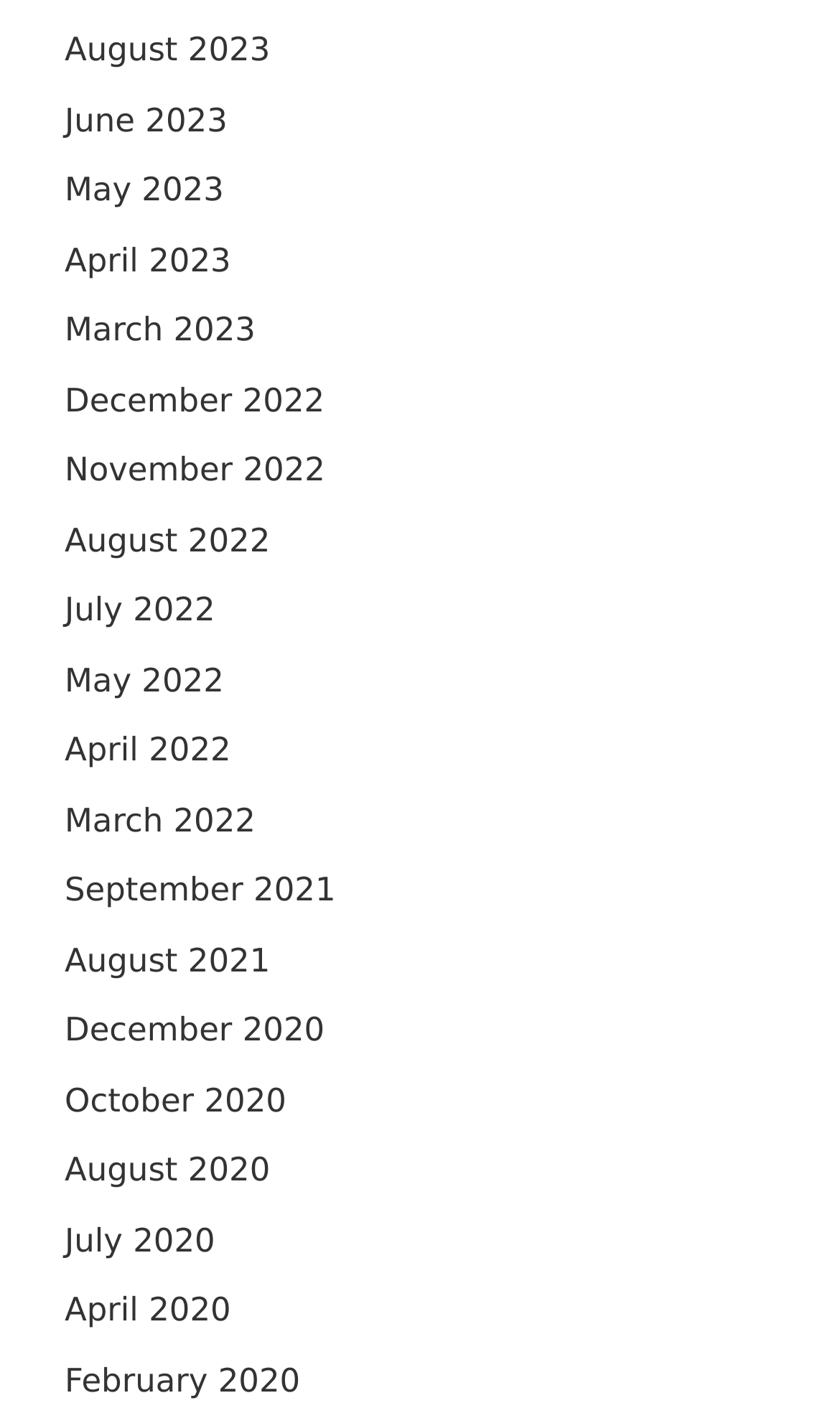Please identify the bounding box coordinates of the element's region that needs to be clicked to fulfill the following instruction: "browse April 2022". The bounding box coordinates should consist of four float numbers between 0 and 1, i.e., [left, top, right, bottom].

[0.077, 0.512, 0.275, 0.539]